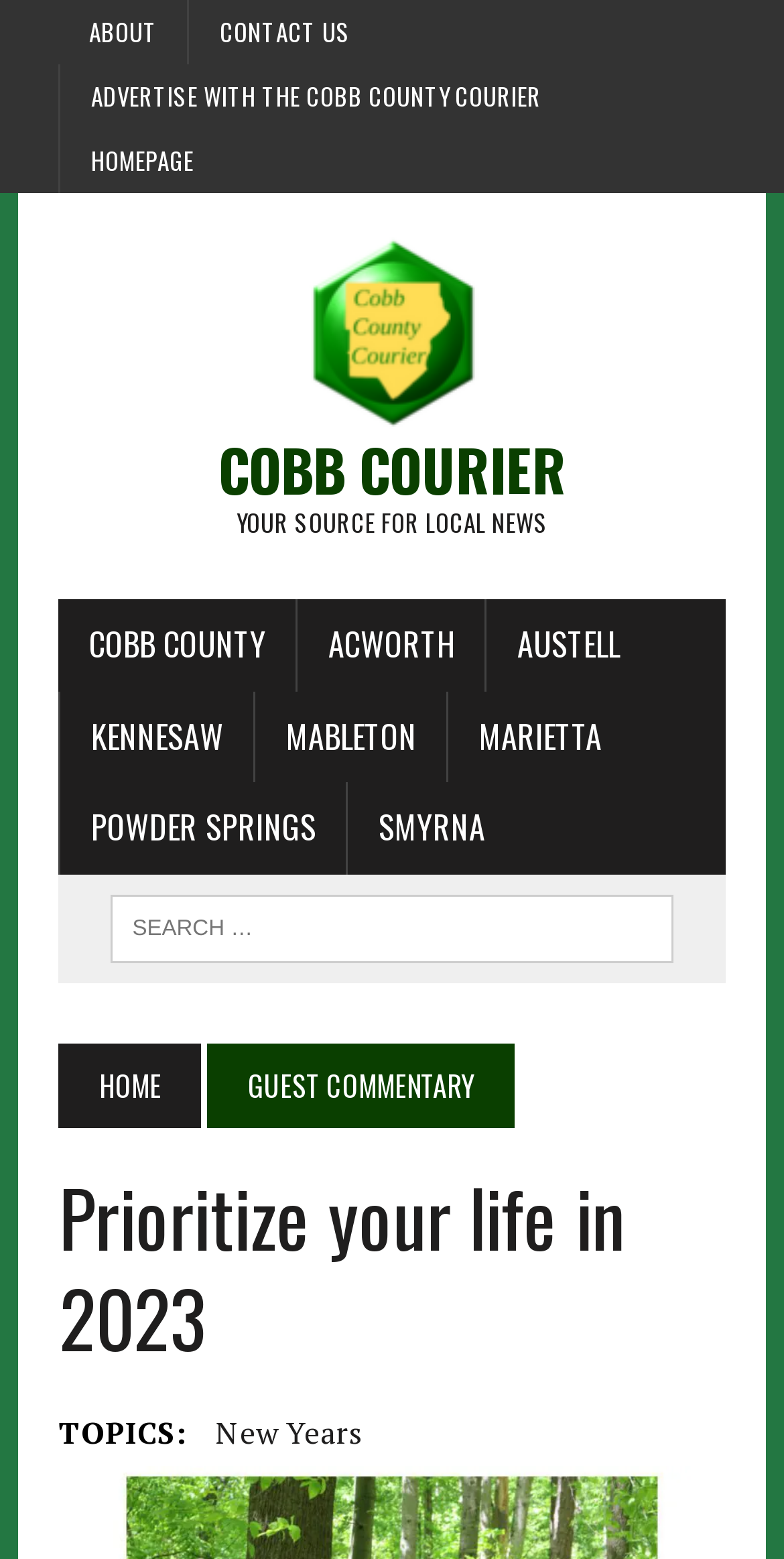Determine the bounding box coordinates of the UI element described below. Use the format (top-left x, top-left y, bottom-right x, bottom-right y) with floating point numbers between 0 and 1: name="s" placeholder="Search …"

[0.141, 0.574, 0.859, 0.617]